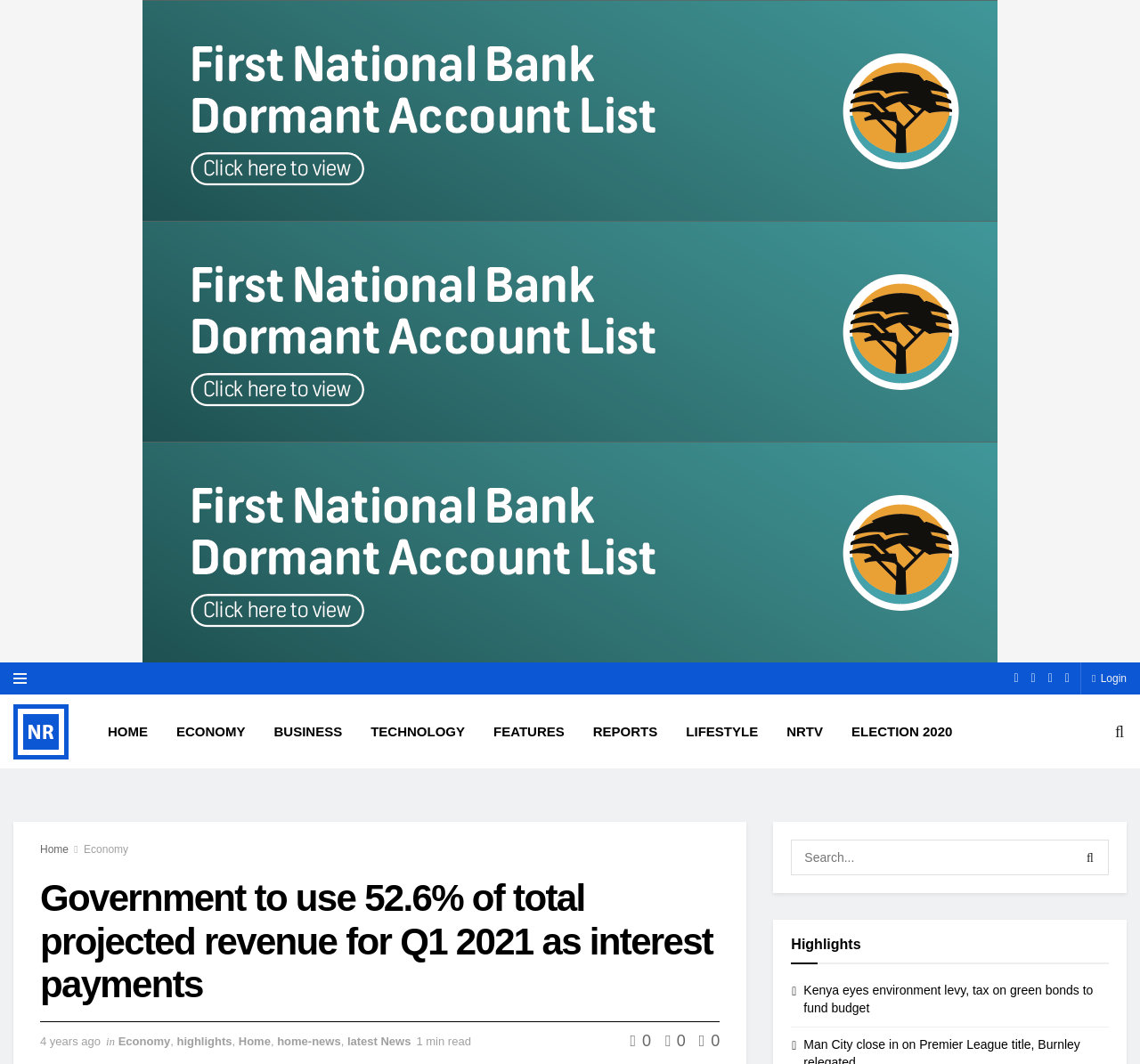What is the category of the latest article?
Please provide a detailed answer to the question.

I looked at the latest article's category, which is indicated by the link 'Economy' next to the article's title, and found that it belongs to the Economy category.